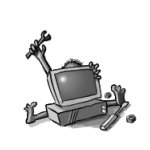What is the tone of the image? Look at the image and give a one-word or short phrase answer.

light-hearted